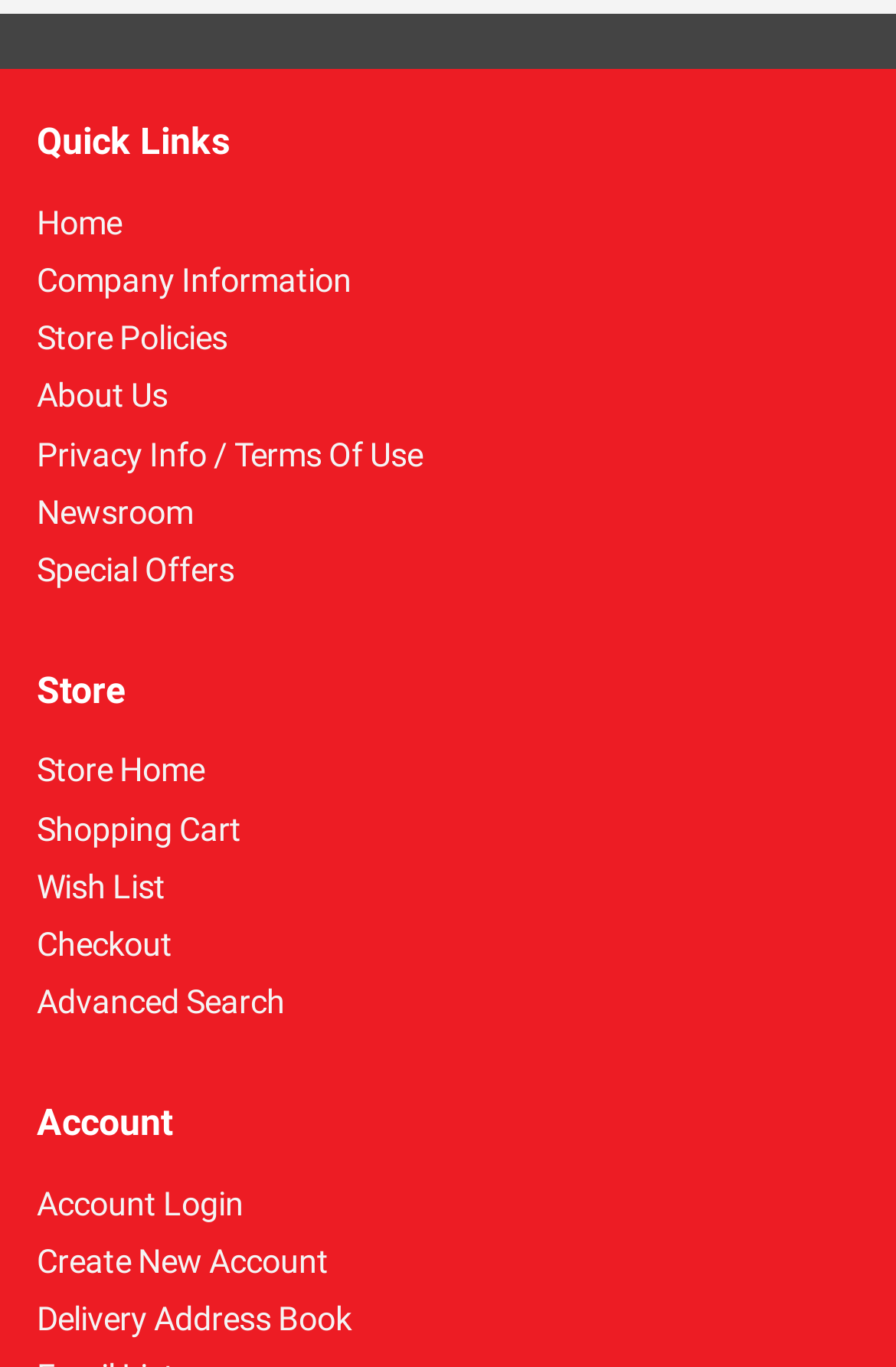How many links are under Store?
From the image, provide a succinct answer in one word or a short phrase.

5